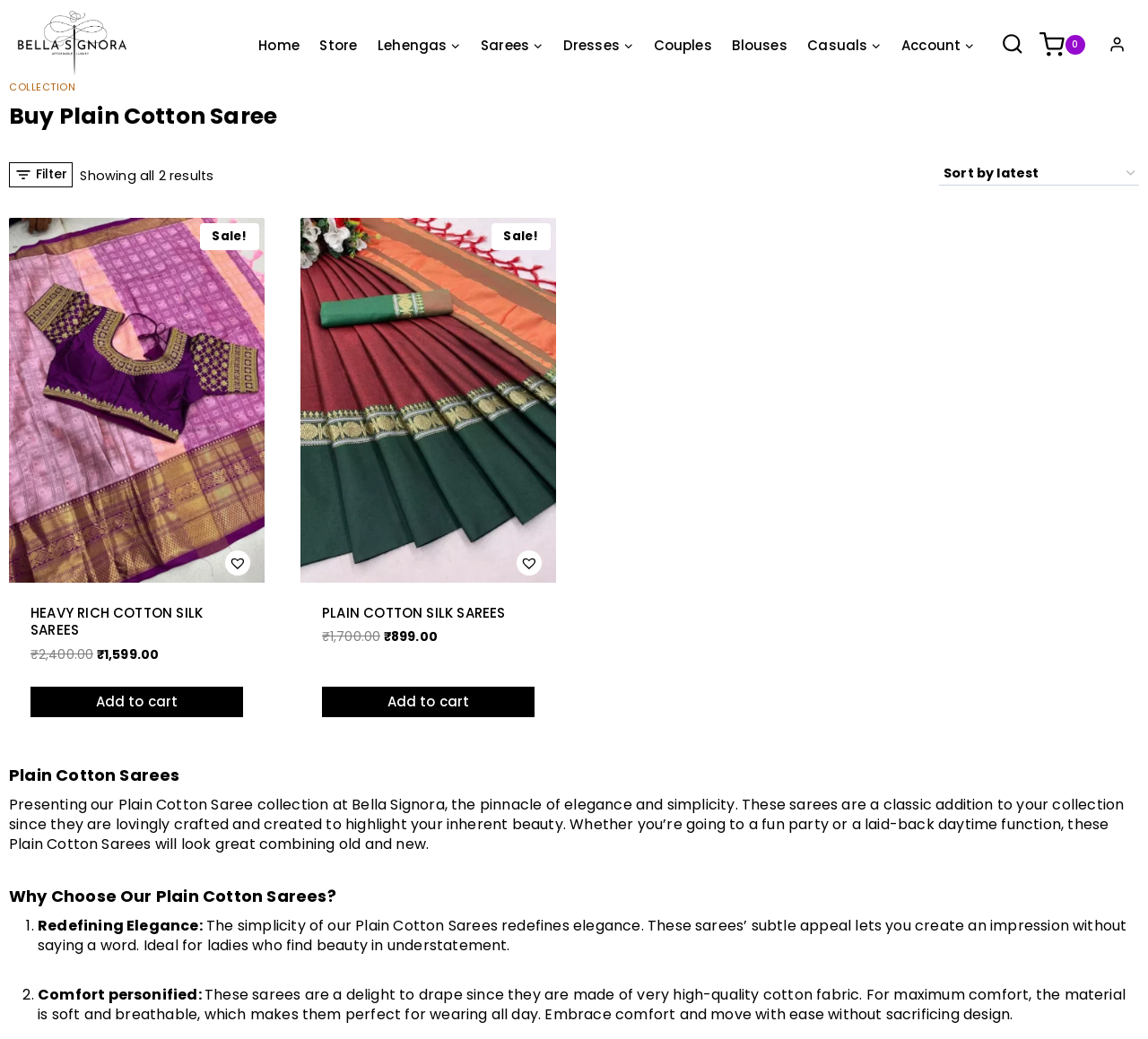What is the material of the sarees? Please answer the question using a single word or phrase based on the image.

Cotton